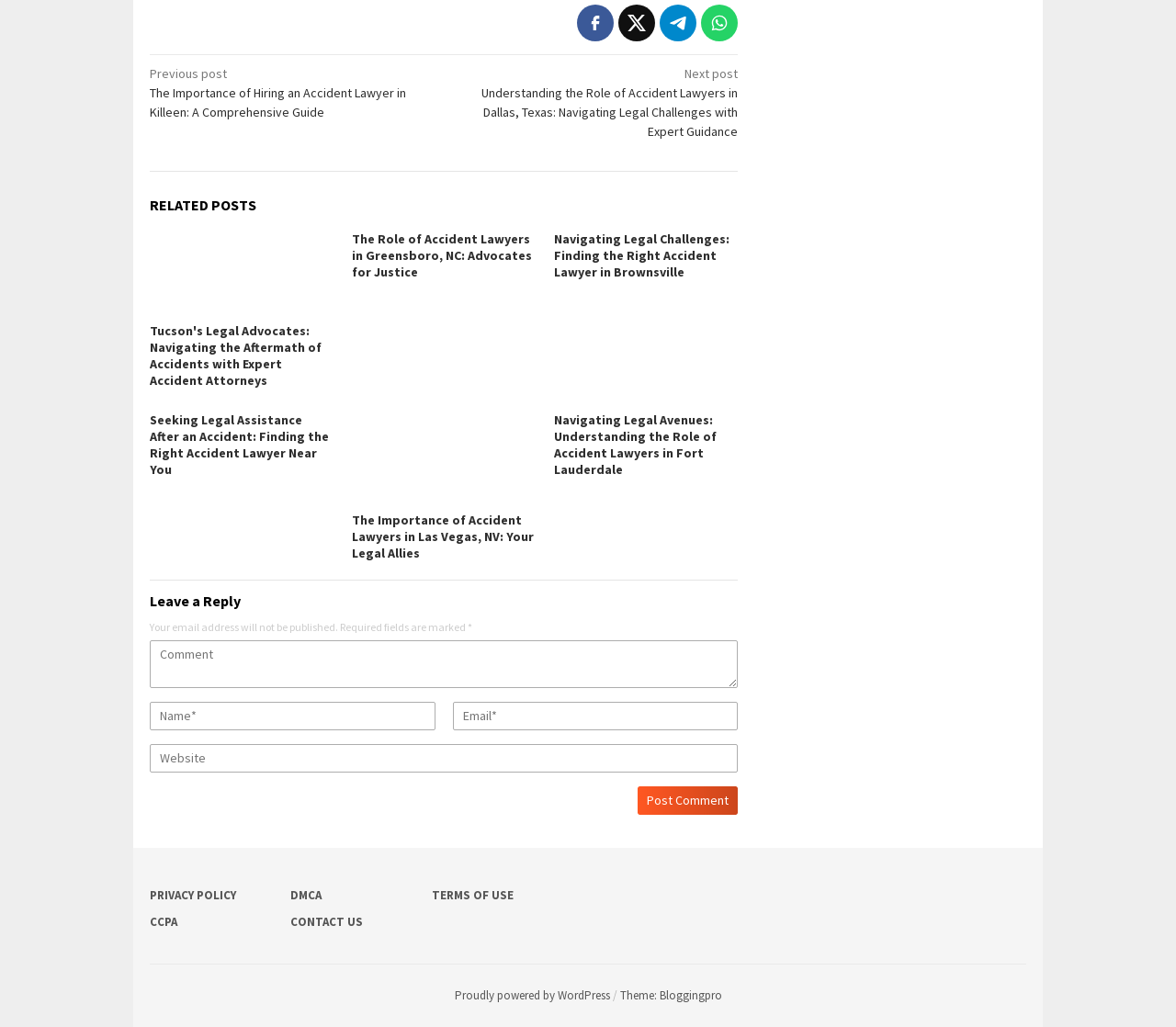How can users share the current post?
Please ensure your answer to the question is detailed and covers all necessary aspects.

The top of the webpage contains several social media links, including 'Share this', 'Tweet this', 'Telegram Share', and 'WhatsApp this'. These links allow users to share the current post on various social media platforms.